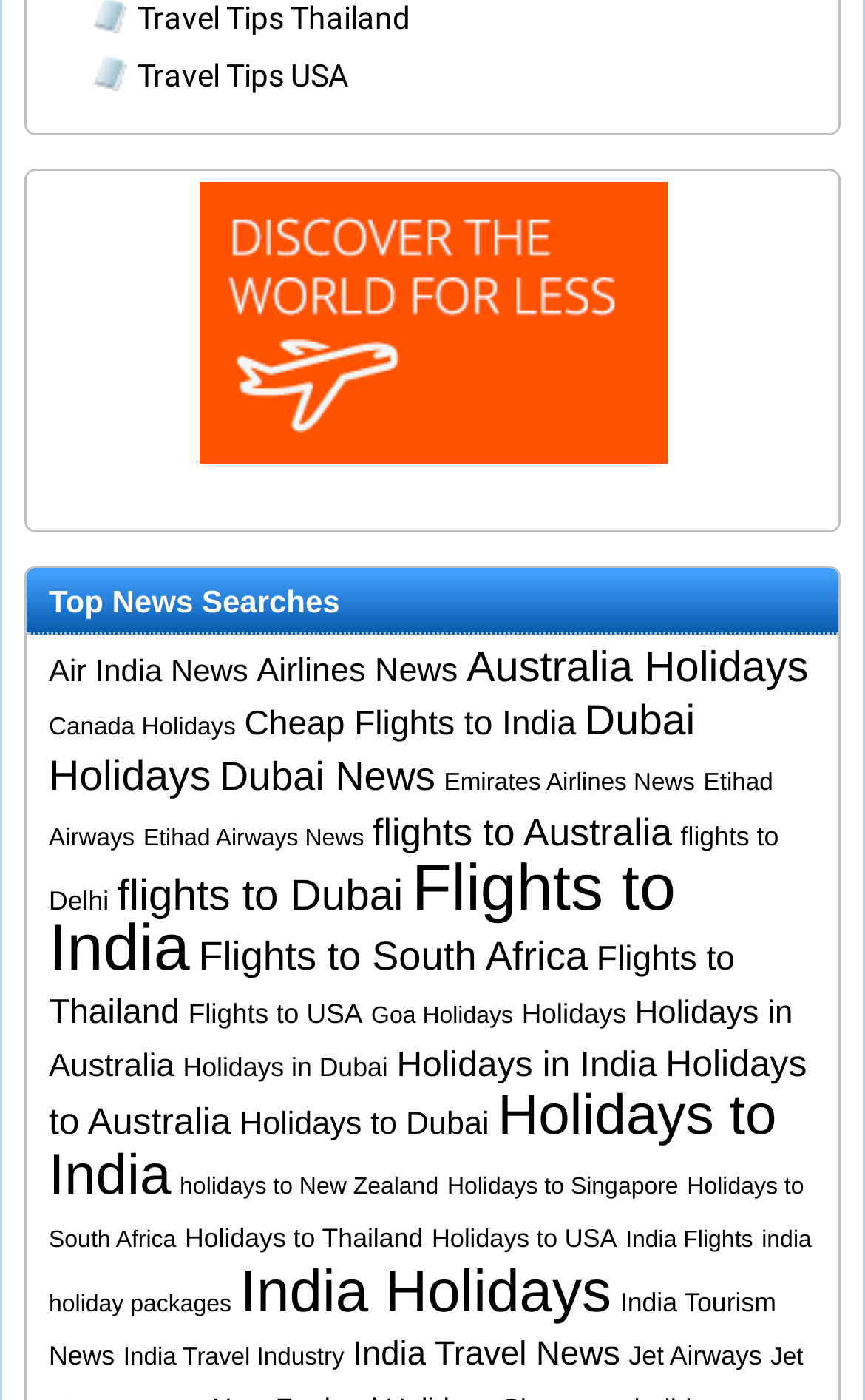Please determine the bounding box coordinates of the element to click in order to execute the following instruction: "Click on Travel Tips Thailand". The coordinates should be four float numbers between 0 and 1, specified as [left, top, right, bottom].

[0.159, 0.0, 0.474, 0.026]